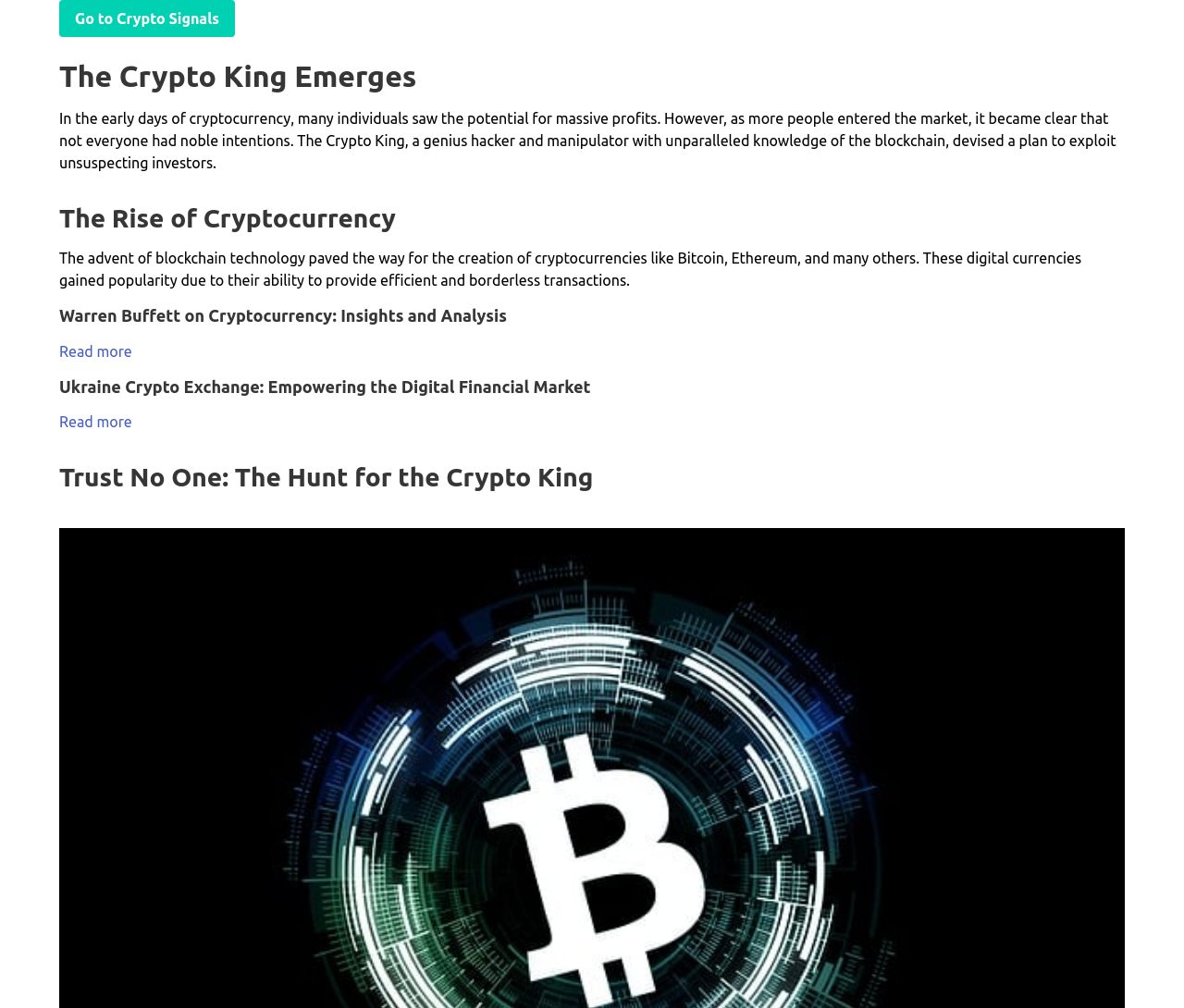Please answer the following question using a single word or phrase: 
What is the purpose of the link 'Read more'?

To provide additional information